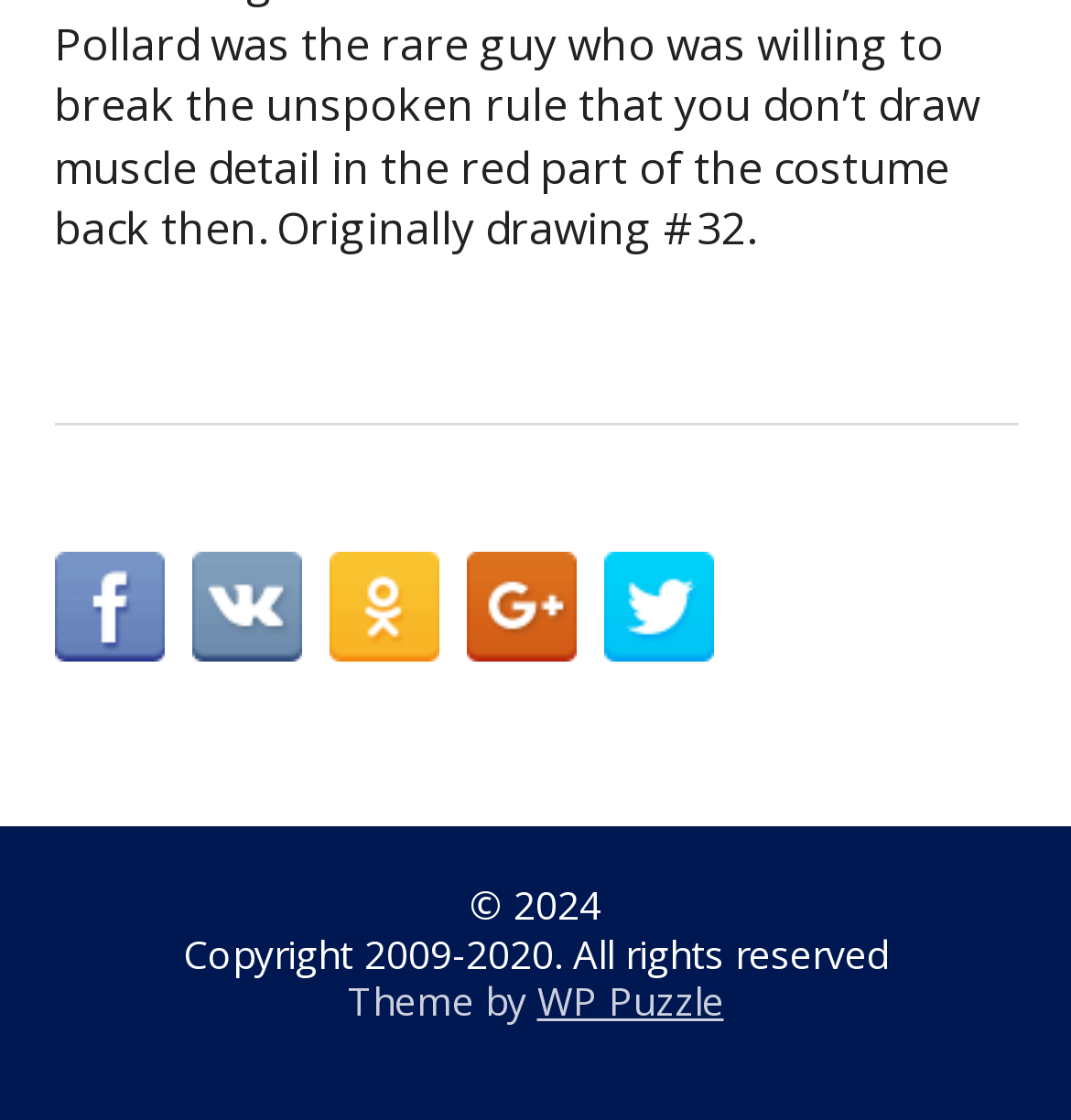Provide a short, one-word or phrase answer to the question below:
What is the copyright year range?

2009-2024